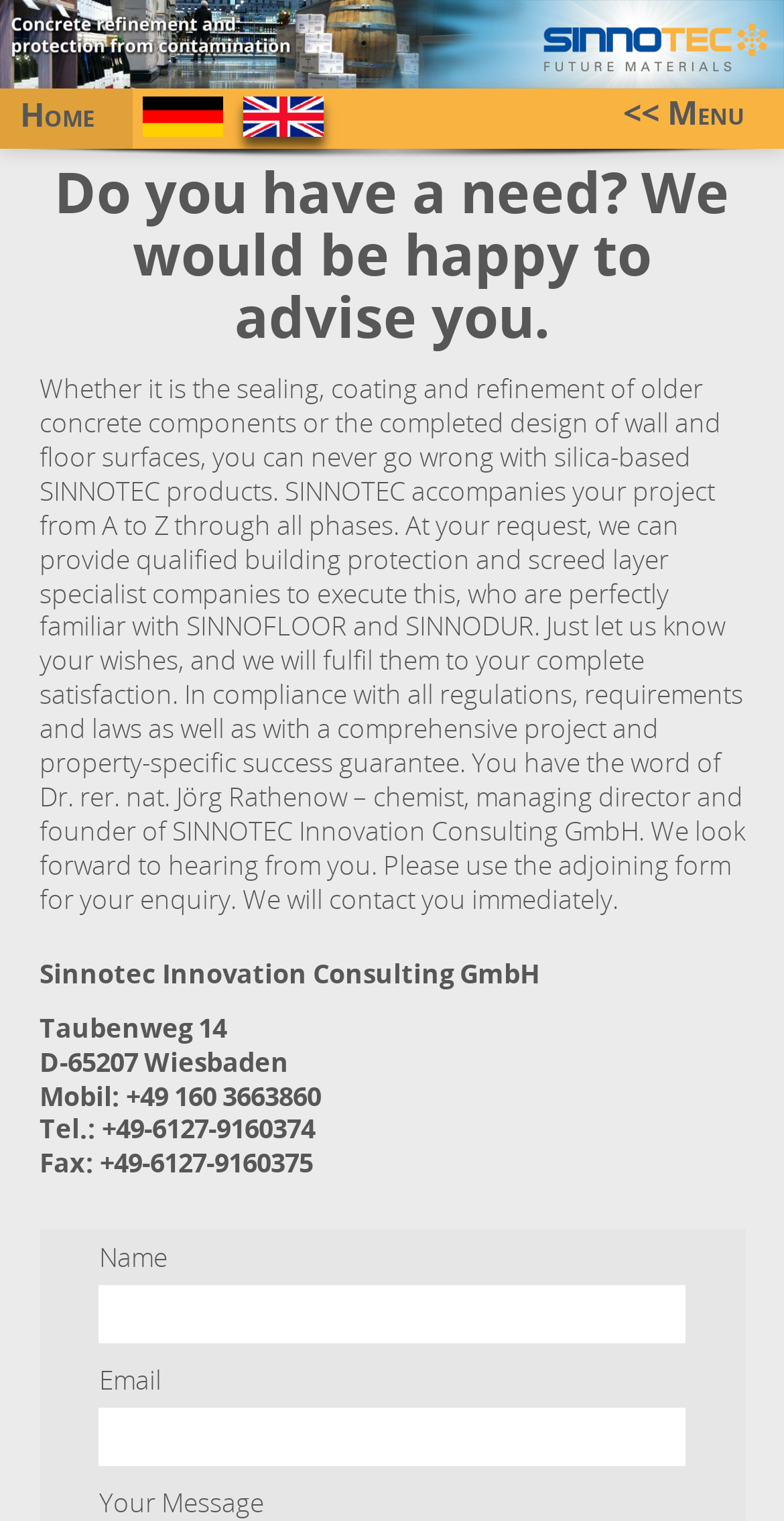Utilize the details in the image to give a detailed response to the question: How many contact methods are provided?

The contact methods can be found at the bottom of the webpage, and they include Mobil, Tel., Fax, and an enquiry form, which makes a total of 5 contact methods.